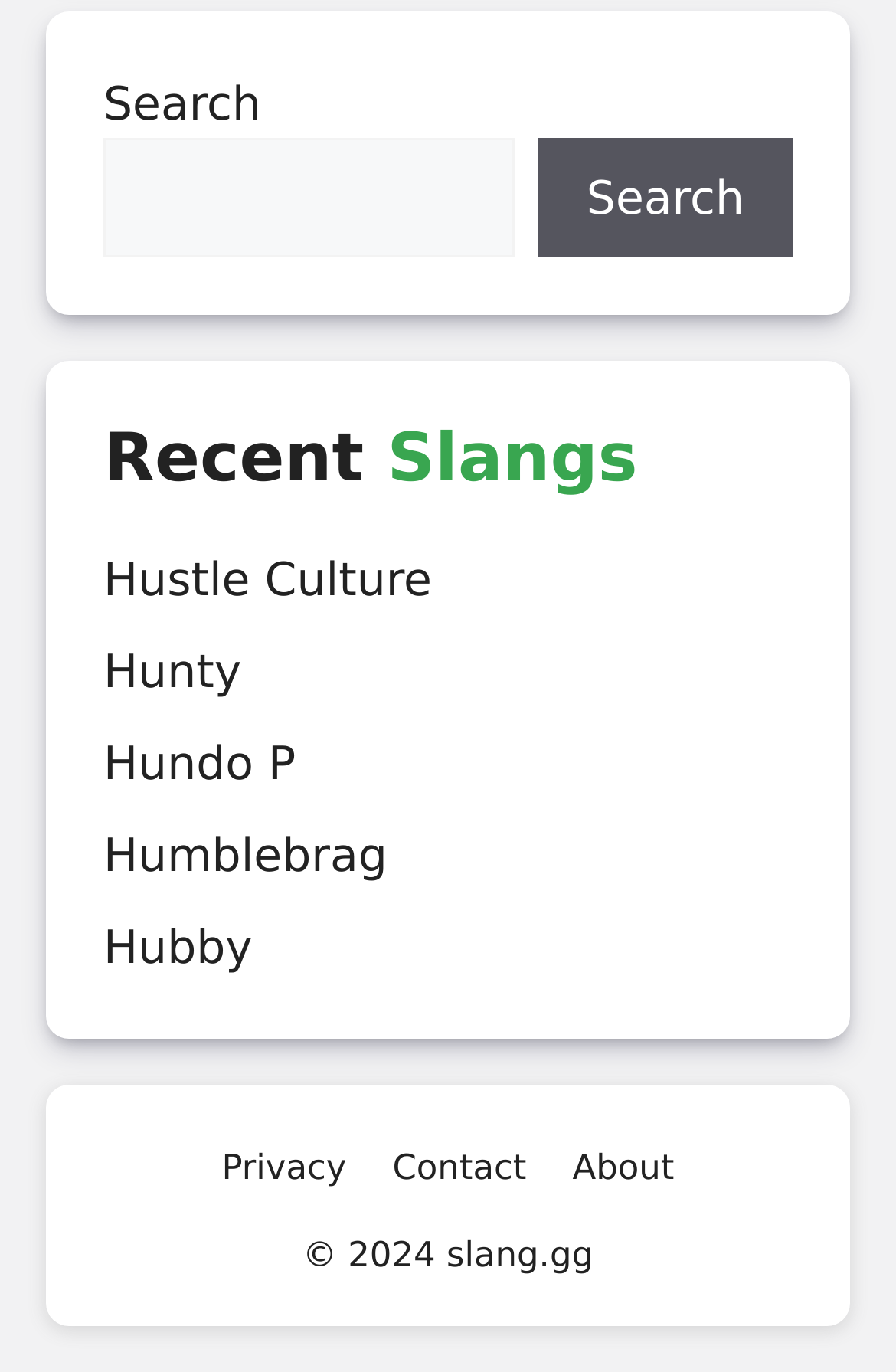Provide a short answer to the following question with just one word or phrase: What is the purpose of the search box?

Search slangs